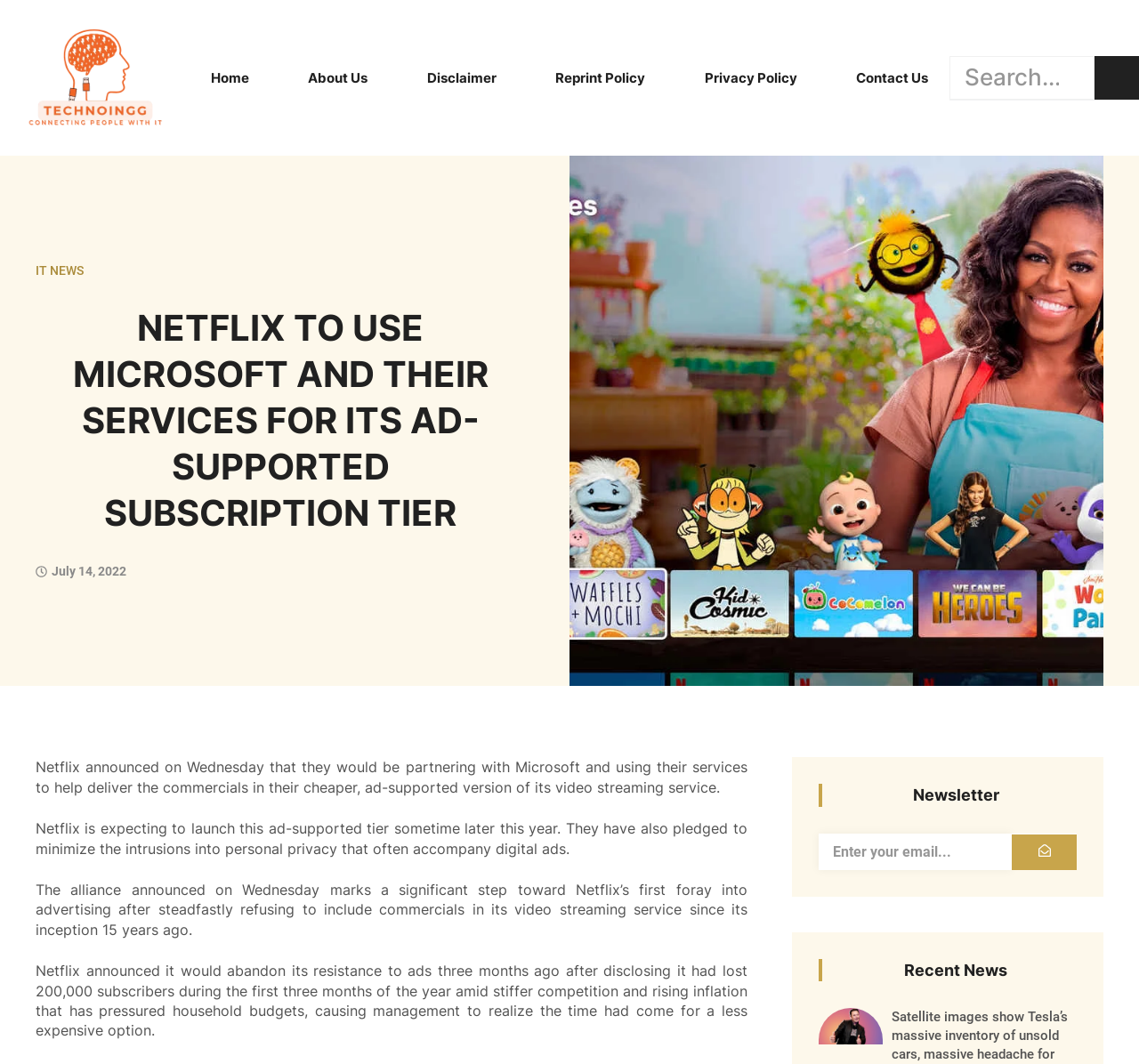Provide the bounding box coordinates for the specified HTML element described in this description: "Contact Us". The coordinates should be four float numbers ranging from 0 to 1, in the format [left, top, right, bottom].

[0.734, 0.054, 0.833, 0.092]